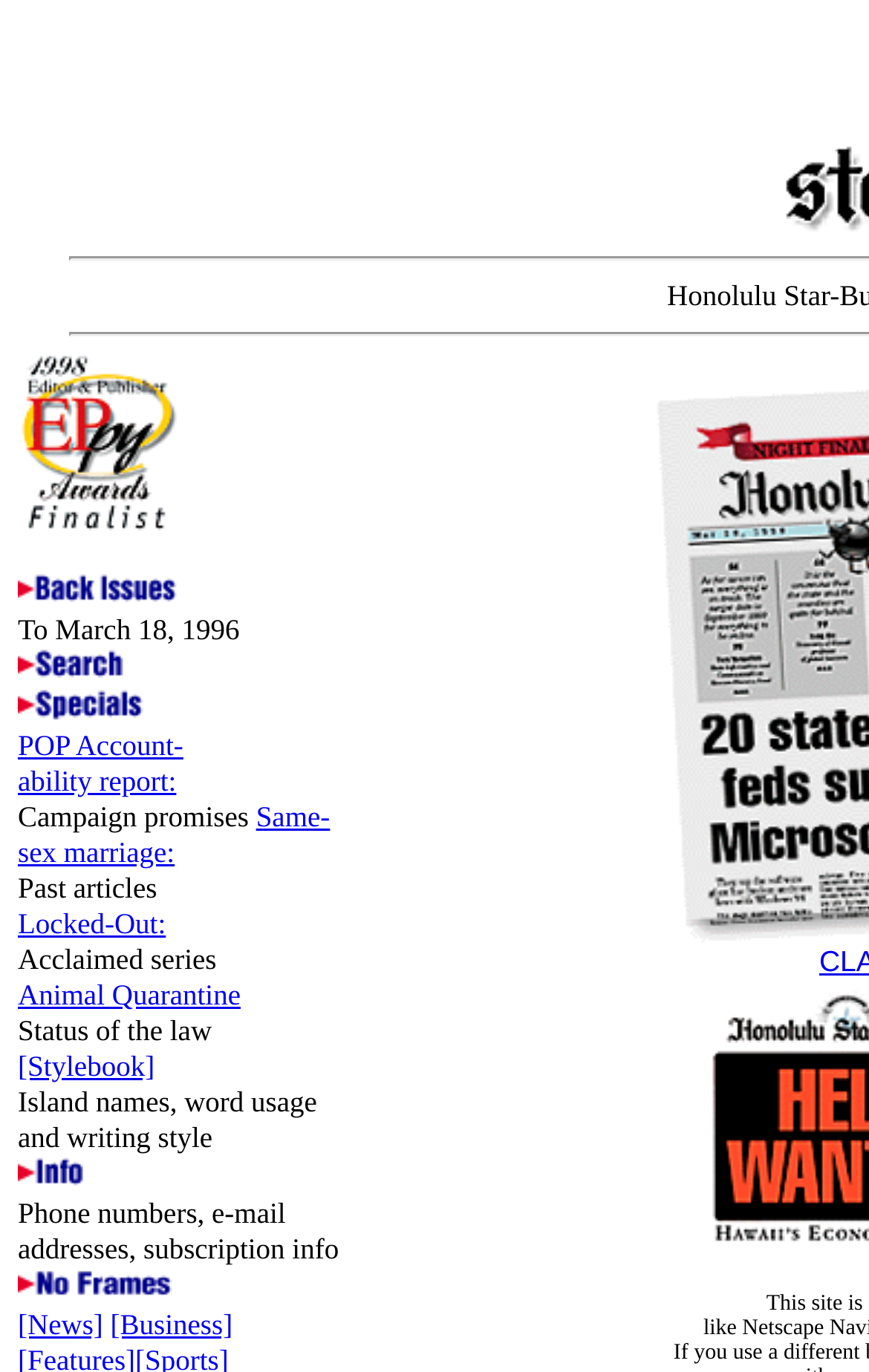Please identify the bounding box coordinates of the element's region that needs to be clicked to fulfill the following instruction: "View back issues". The bounding box coordinates should consist of four float numbers between 0 and 1, i.e., [left, top, right, bottom].

[0.021, 0.419, 0.205, 0.446]